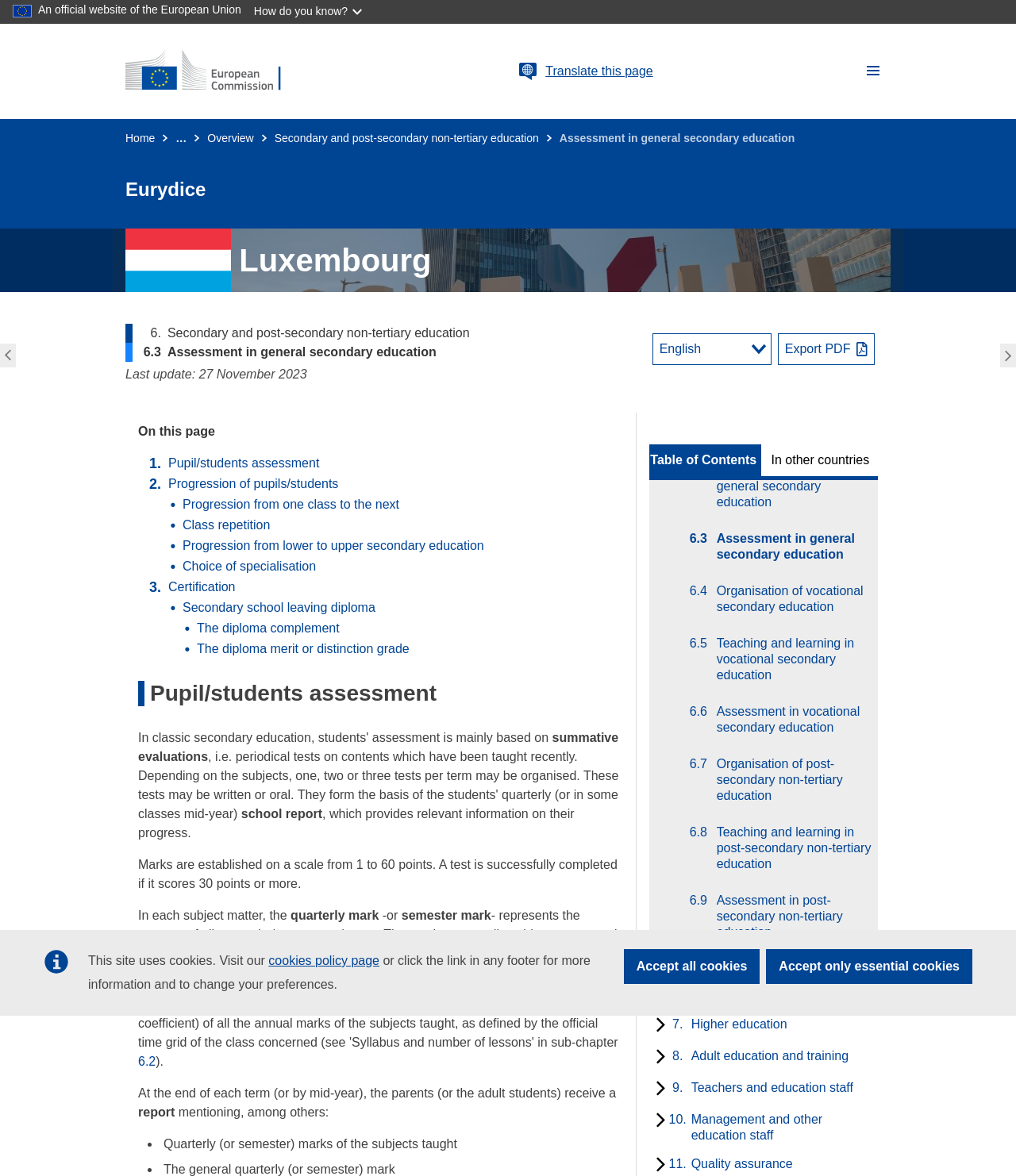Determine the bounding box coordinates for the area that should be clicked to carry out the following instruction: "Go to 'Meet the Master 3'".

None